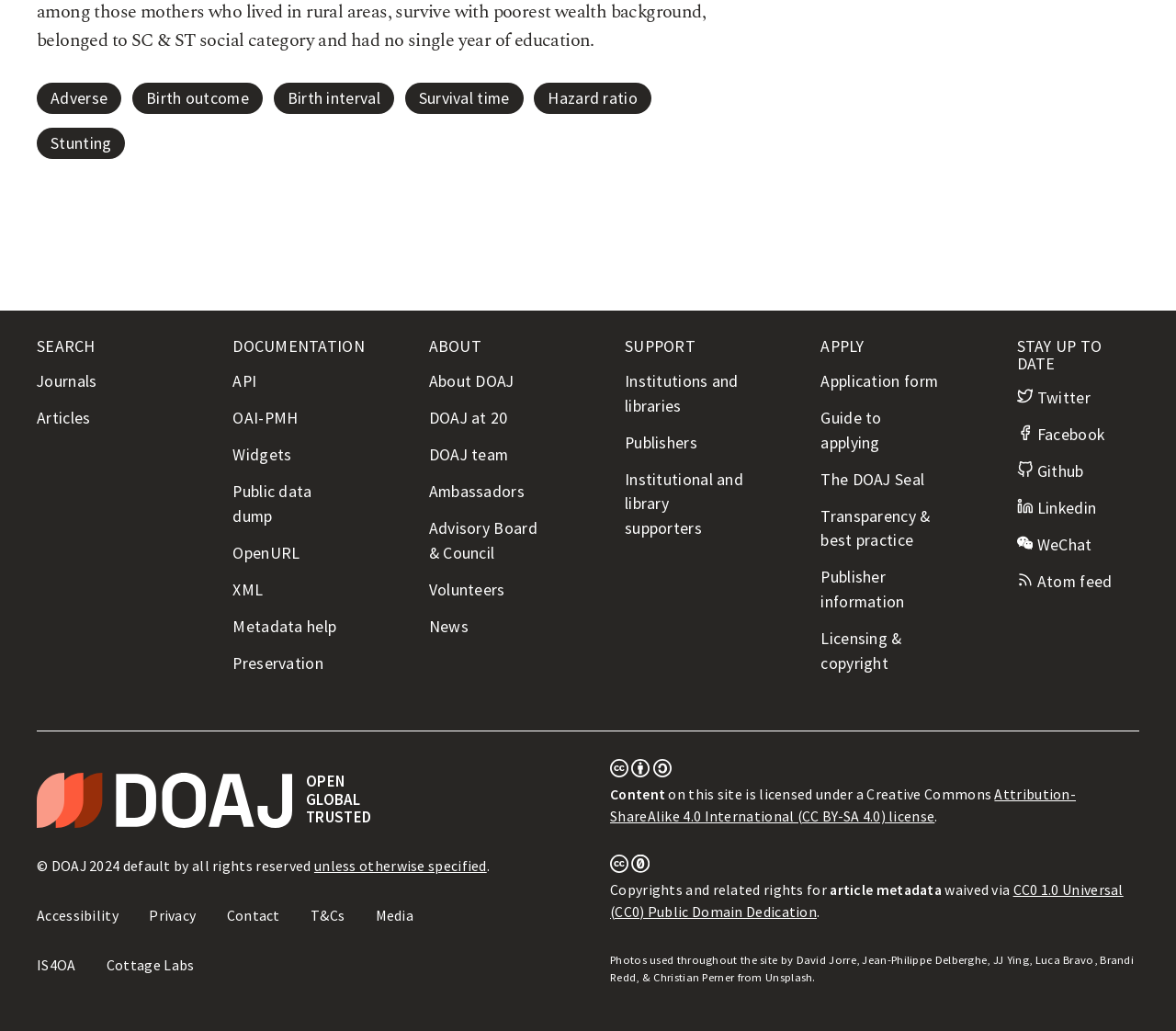Pinpoint the bounding box coordinates of the element you need to click to execute the following instruction: "read 'How to Find a Cavalier' heading". The bounding box should be represented by four float numbers between 0 and 1, in the format [left, top, right, bottom].

None